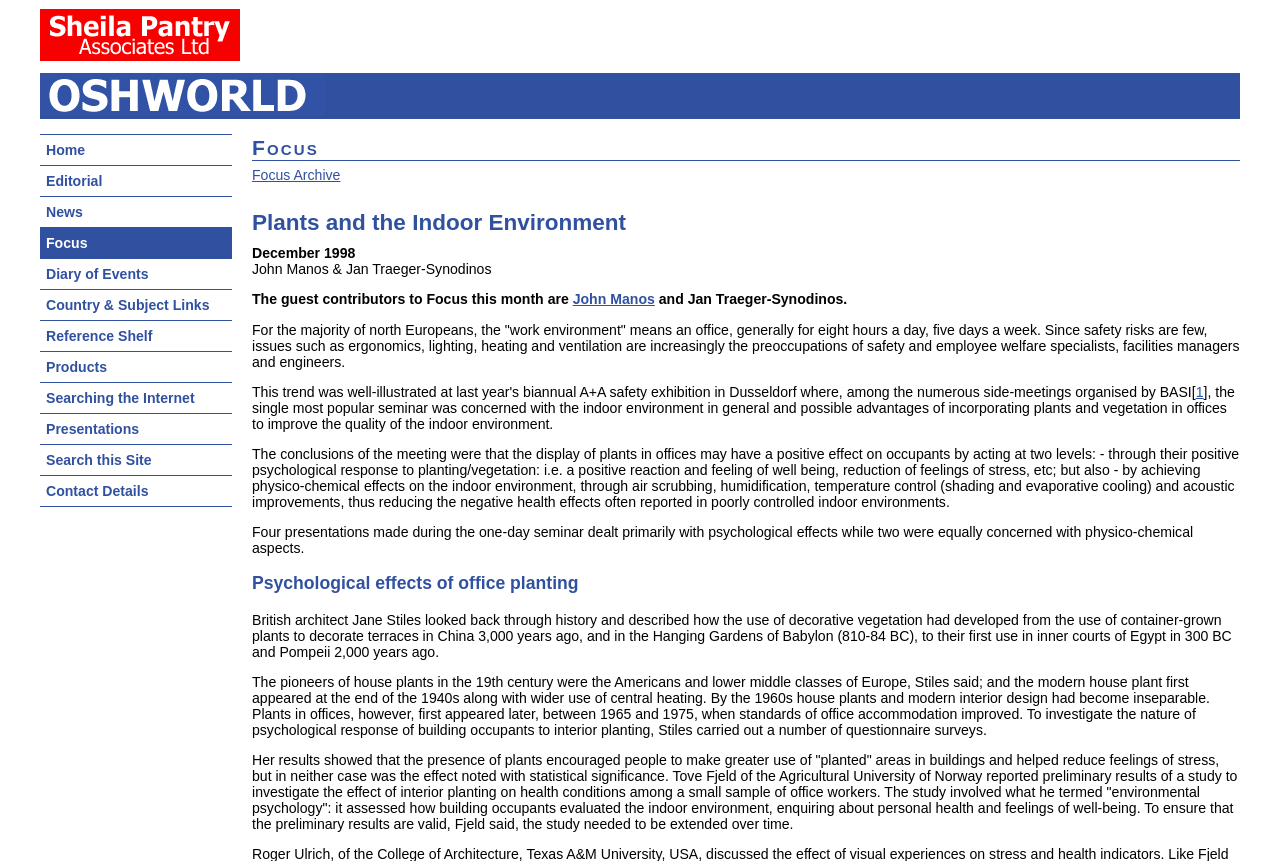Extract the bounding box for the UI element that matches this description: "alt="Sheila Pantry Associates Ltd"".

[0.031, 0.056, 0.188, 0.074]